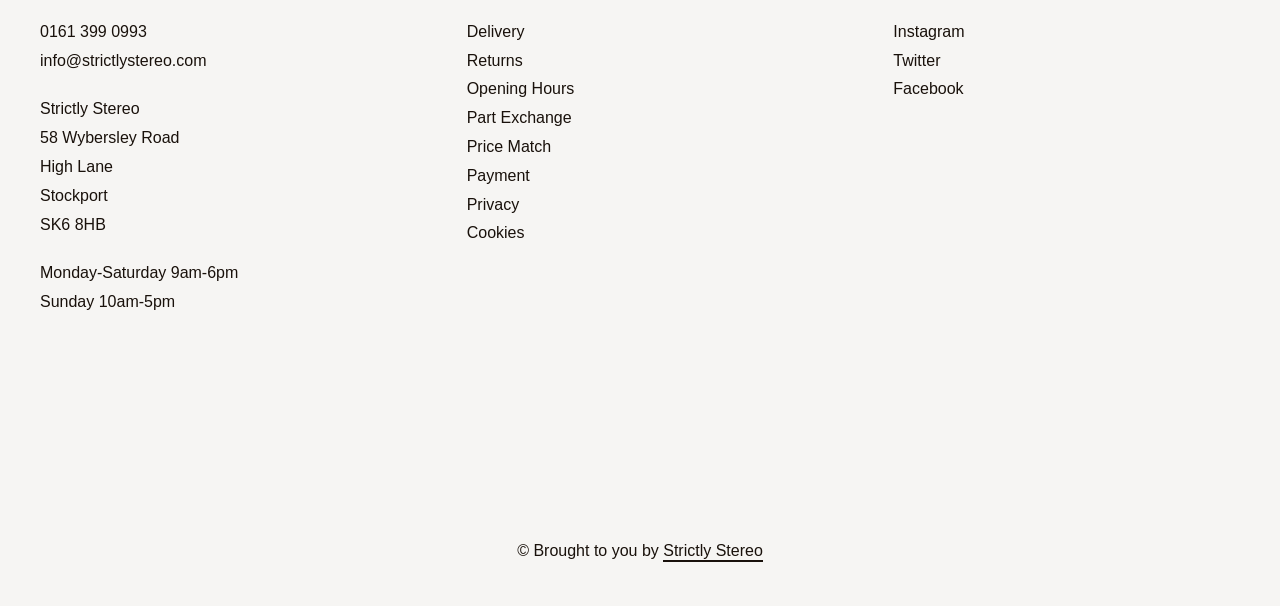Locate the bounding box coordinates of the area to click to fulfill this instruction: "follow on Instagram". The bounding box should be presented as four float numbers between 0 and 1, in the order [left, top, right, bottom].

[0.698, 0.038, 0.754, 0.071]